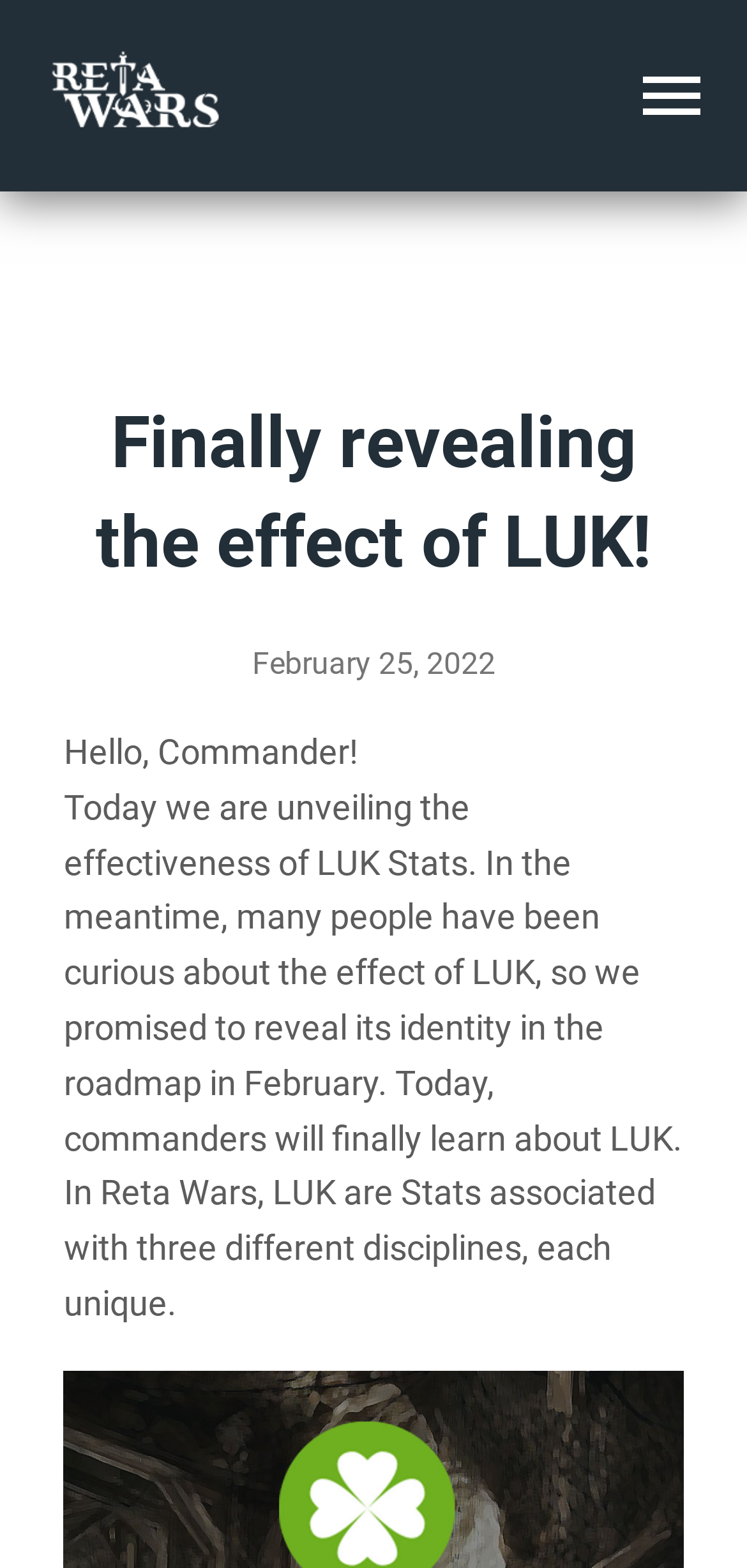Please determine the bounding box coordinates of the element to click in order to execute the following instruction: "Toggle Navigation". The coordinates should be four float numbers between 0 and 1, specified as [left, top, right, bottom].

[0.847, 0.037, 0.95, 0.085]